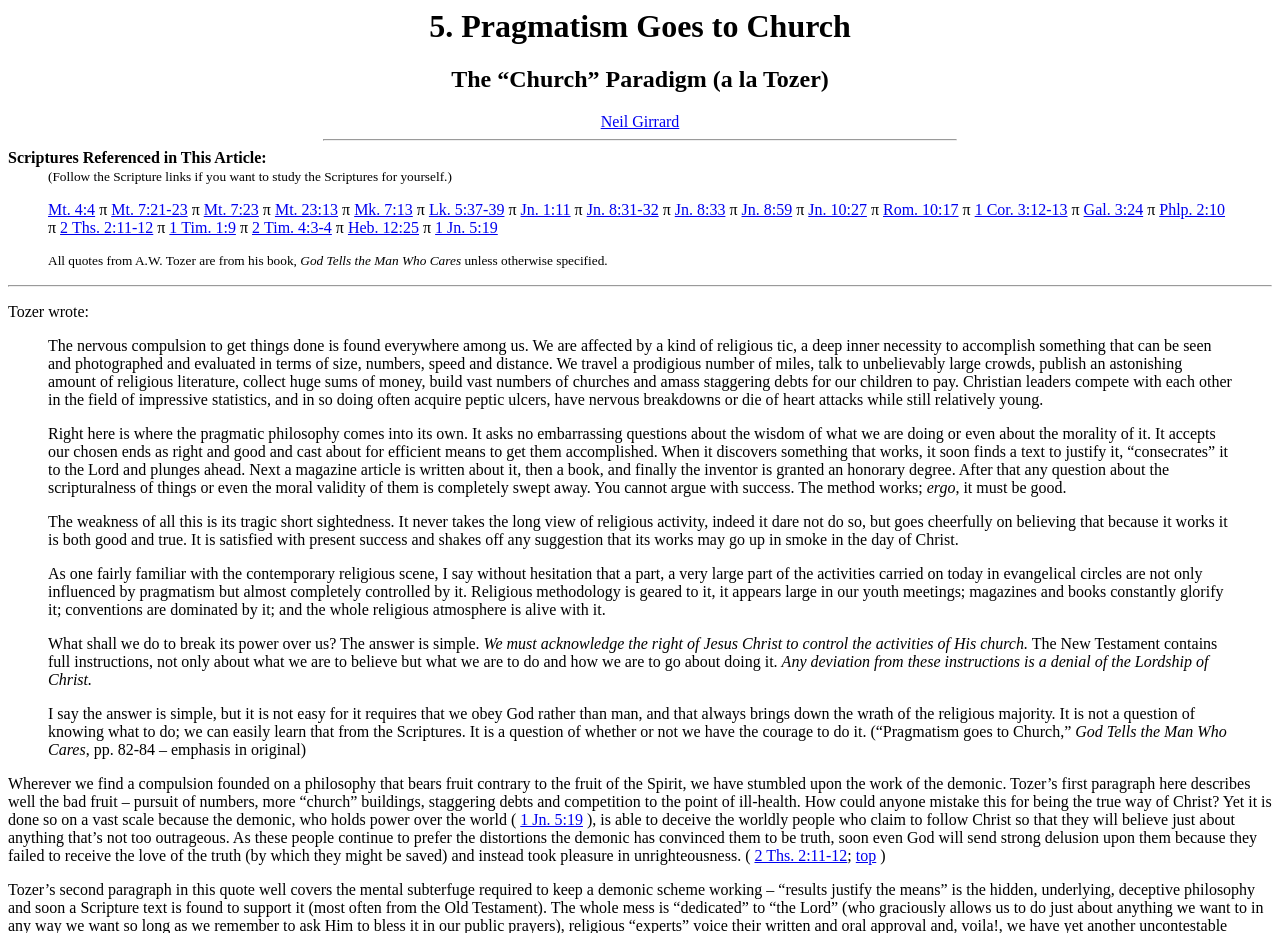Show the bounding box coordinates of the element that should be clicked to complete the task: "Go back to the top of the page".

[0.669, 0.908, 0.685, 0.926]